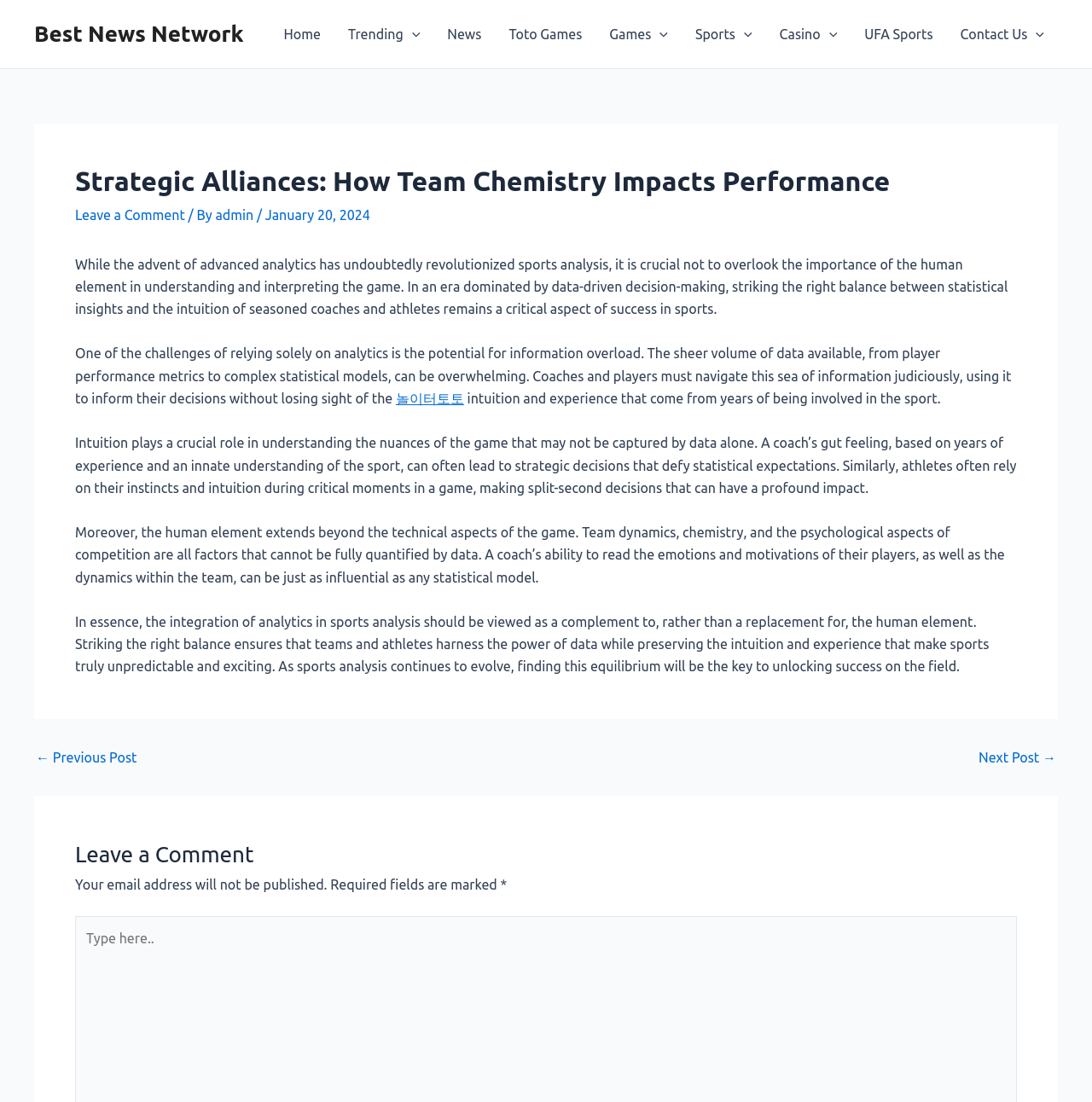Find the bounding box coordinates for the element that must be clicked to complete the instruction: "Type in the comment box". The coordinates should be four float numbers between 0 and 1, indicated as [left, top, right, bottom].

[0.068, 0.834, 0.1, 0.868]